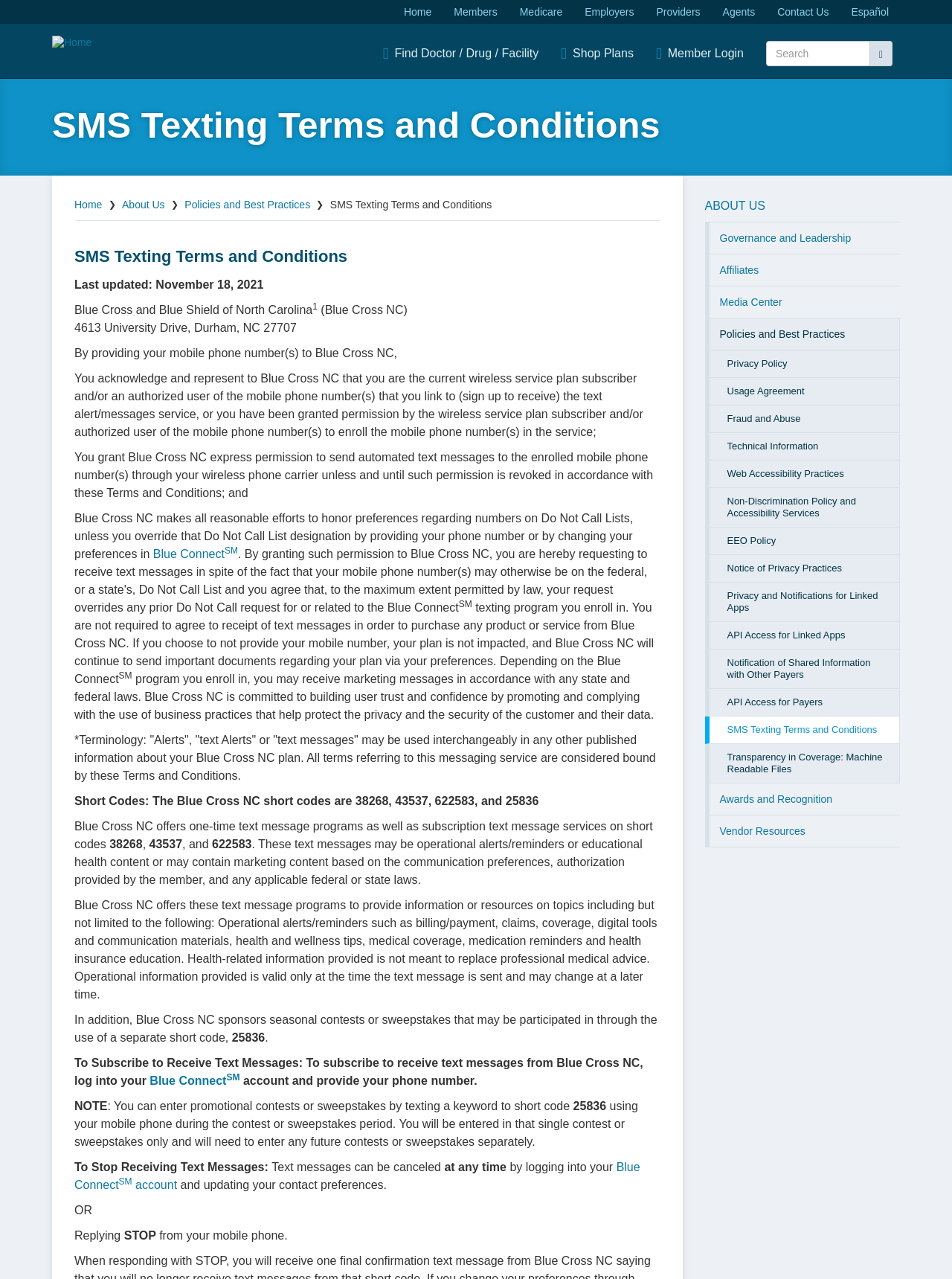What is the address of Blue Cross NC?
Please provide a single word or phrase in response based on the screenshot.

4613 University Drive, Durham, NC 27707